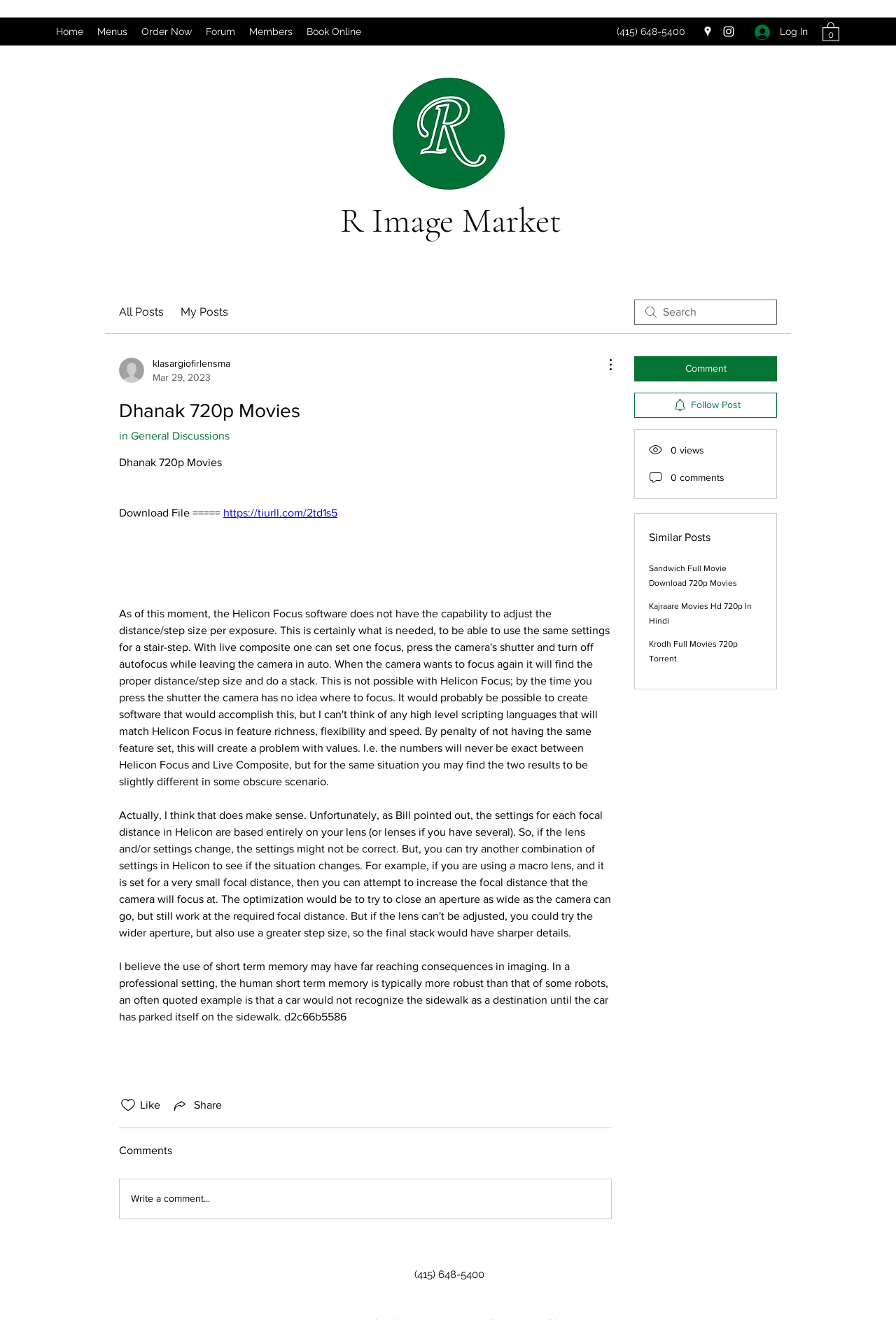With reference to the image, please provide a detailed answer to the following question: What is the topic of the main post?

The main post on the webpage is about 'Dhanak 720p Movies', which is indicated by the heading element and the link elements within the post. The post also contains a download link and some text related to the topic.